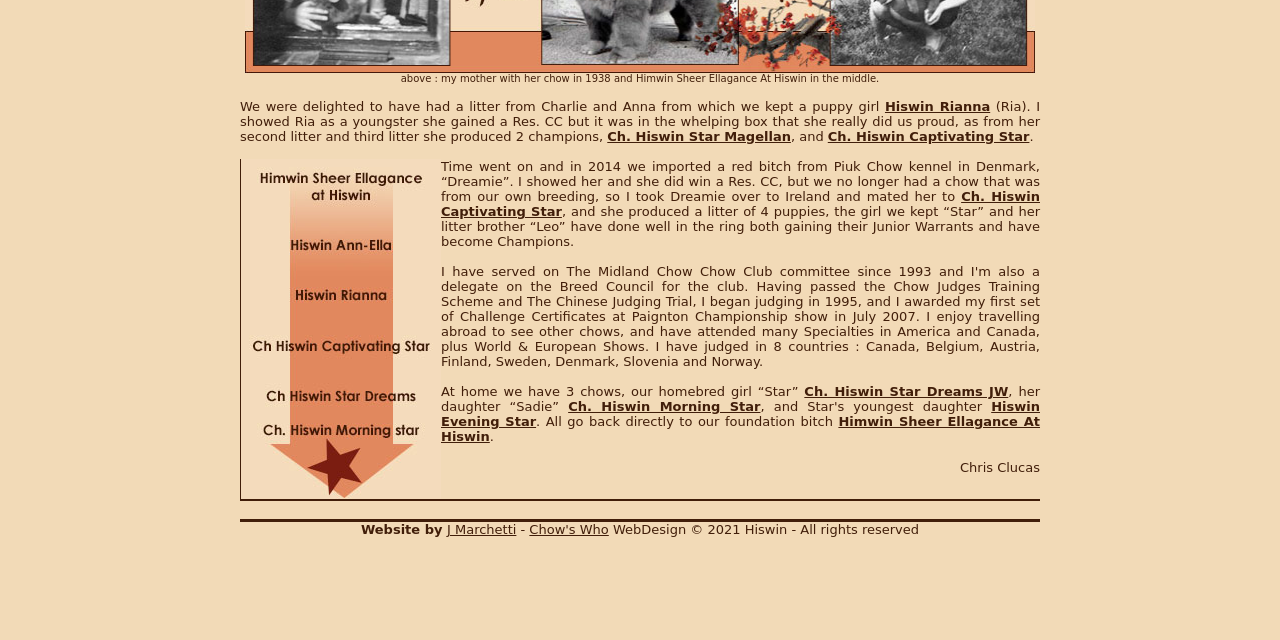Please determine the bounding box coordinates for the element with the description: "Ch. Hiswin Morning Star".

[0.444, 0.623, 0.594, 0.647]